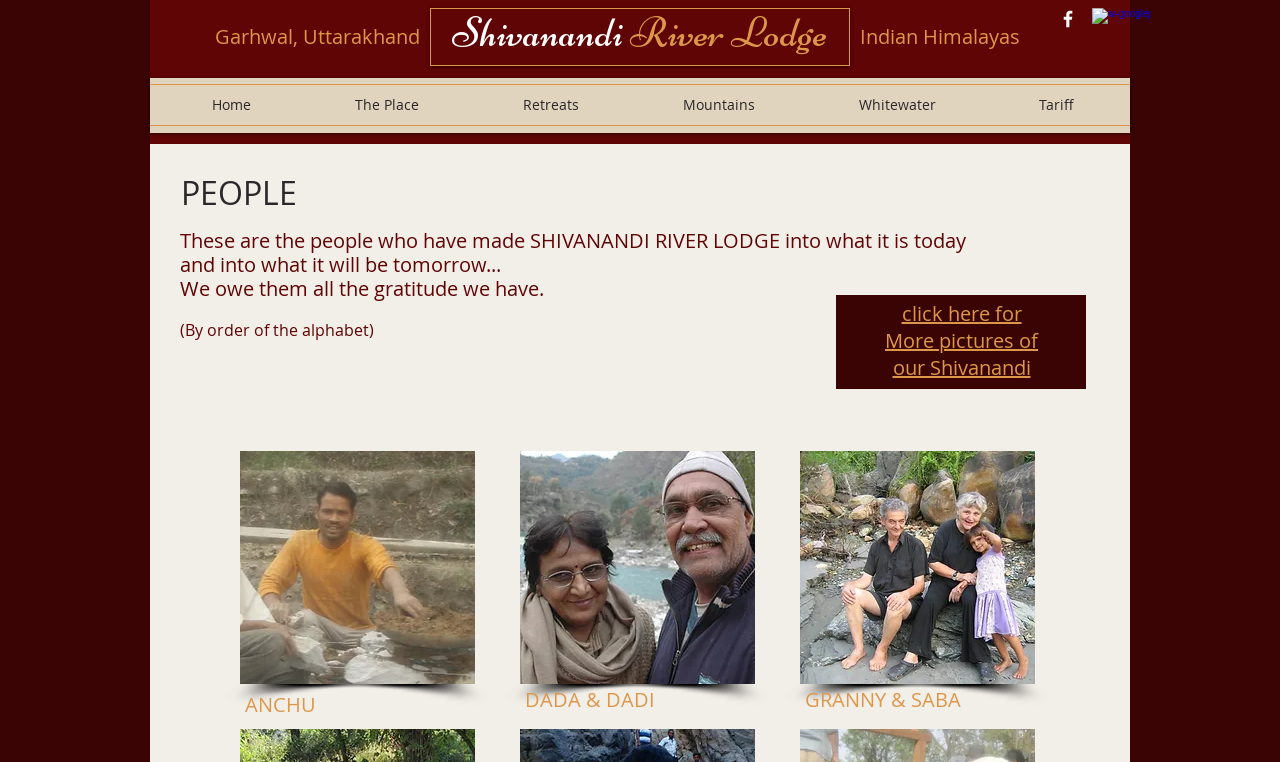Generate a thorough description of the webpage.

The webpage is about Shivanandi River Lodge, located in Garhwal, Uttarakhand, in the Indian Himalayas. At the top, there are three headings: "Garhwal, Uttarakhand", "Shivanandi River Lodge", and "Indian Himalayas". Below these headings, there is a social bar with links to social media platforms.

On the left side, there is a navigation menu with links to different sections of the website, including "Home", "The Place", "Retreats", "Mountains", "Whitewater", and "Tariff". 

The main content of the page is about the people who have contributed to Shivanandi River Lodge. There is a heading "PEOPLE" followed by a paragraph of text describing the people who have made the lodge what it is today. Below this, there are three columns of buttons with images of people, including Anchu, Dada and Dadi, and Granny and Saba. Each button has a popup menu with more information and images. 

There are also three headings with links to more information: "click here for", "More pictures of", and "our Shivanandi". At the bottom of the page, there are three lines of text with names: "ANCHU", "DADA & DADI", and "GRANNY & SABA".